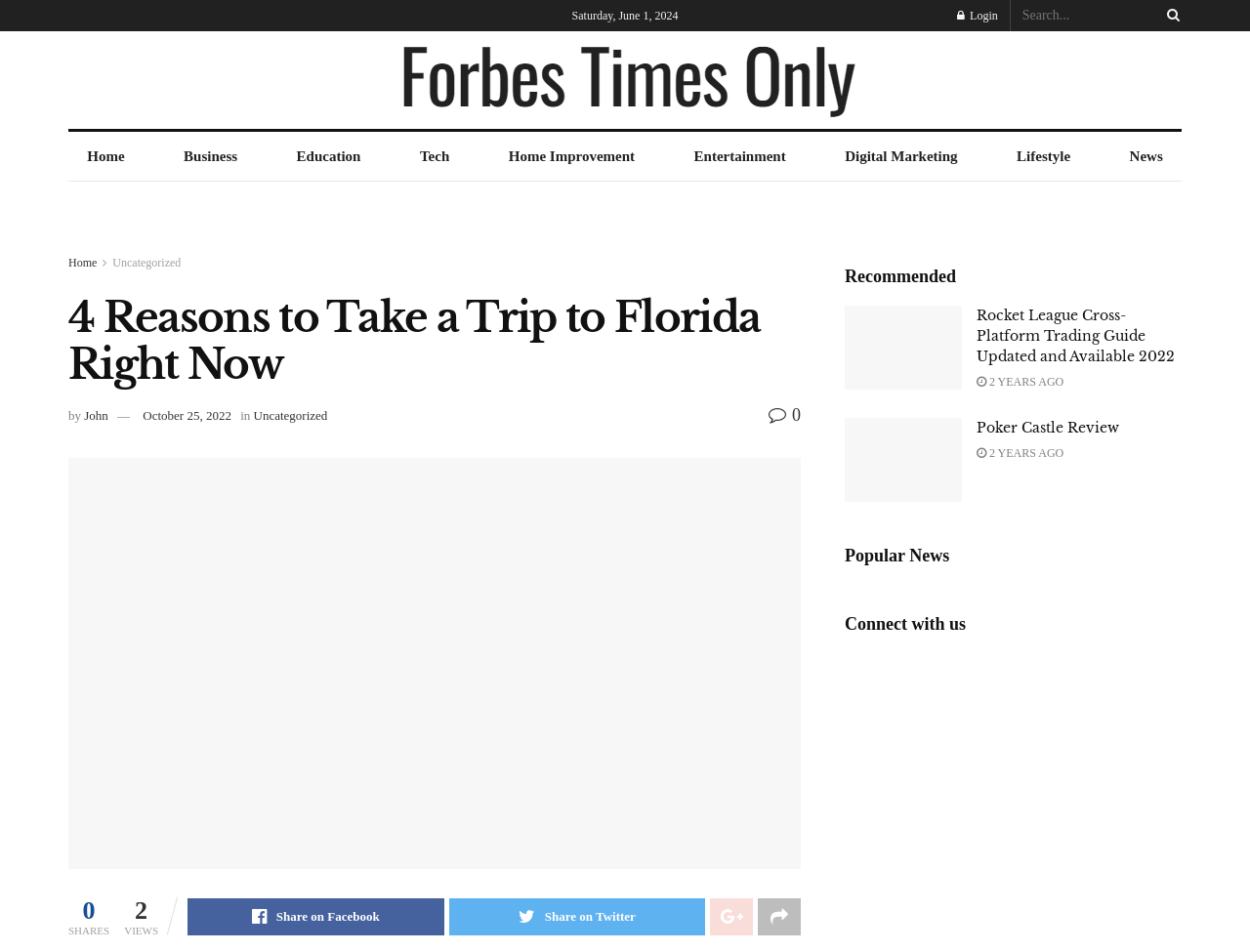Please indicate the bounding box coordinates of the element's region to be clicked to achieve the instruction: "Search for something". Provide the coordinates as four float numbers between 0 and 1, i.e., [left, top, right, bottom].

[0.818, 0.0, 0.945, 0.033]